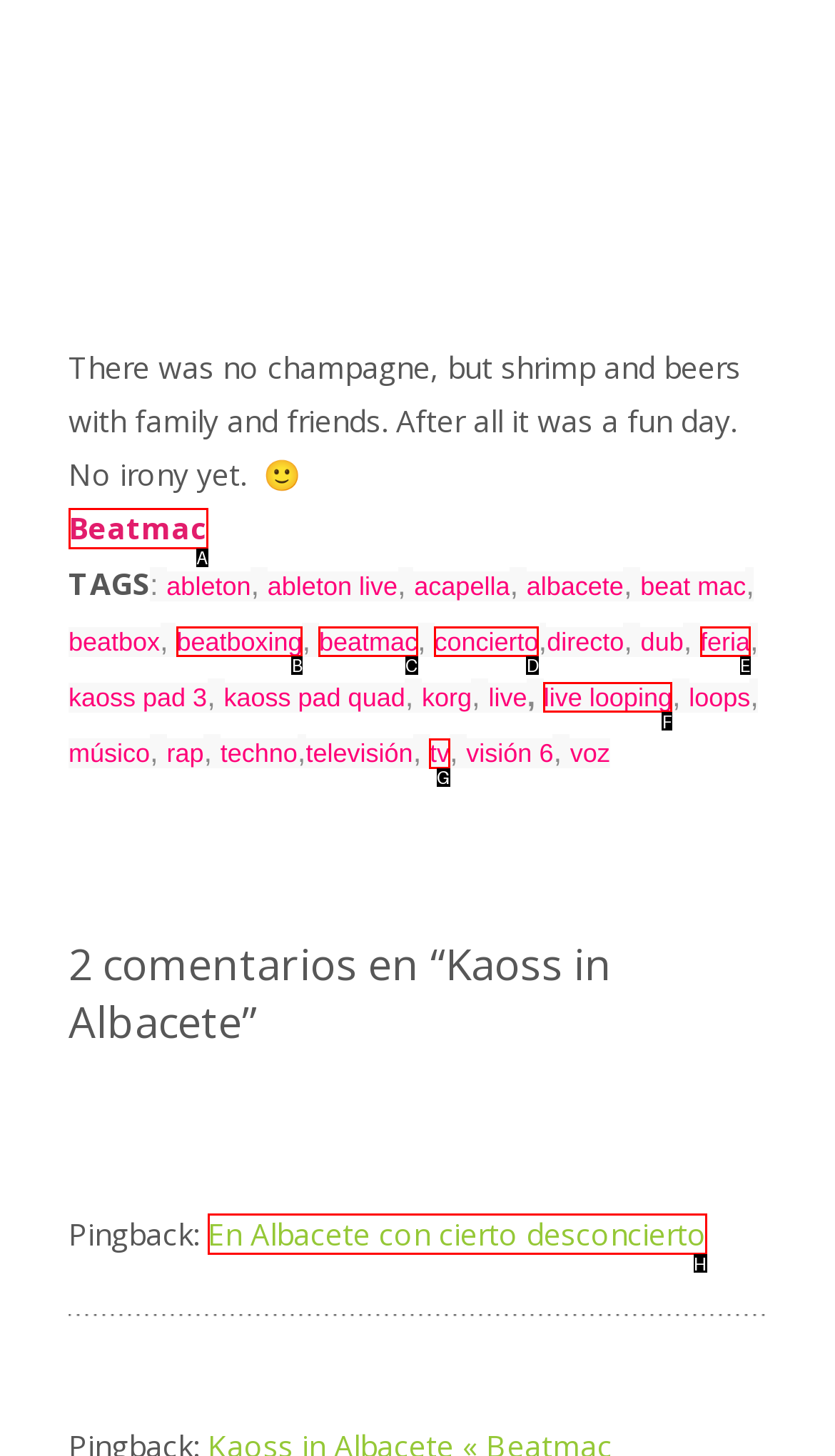From the options shown, which one fits the description: En Albacete con cierto desconcierto? Respond with the appropriate letter.

H